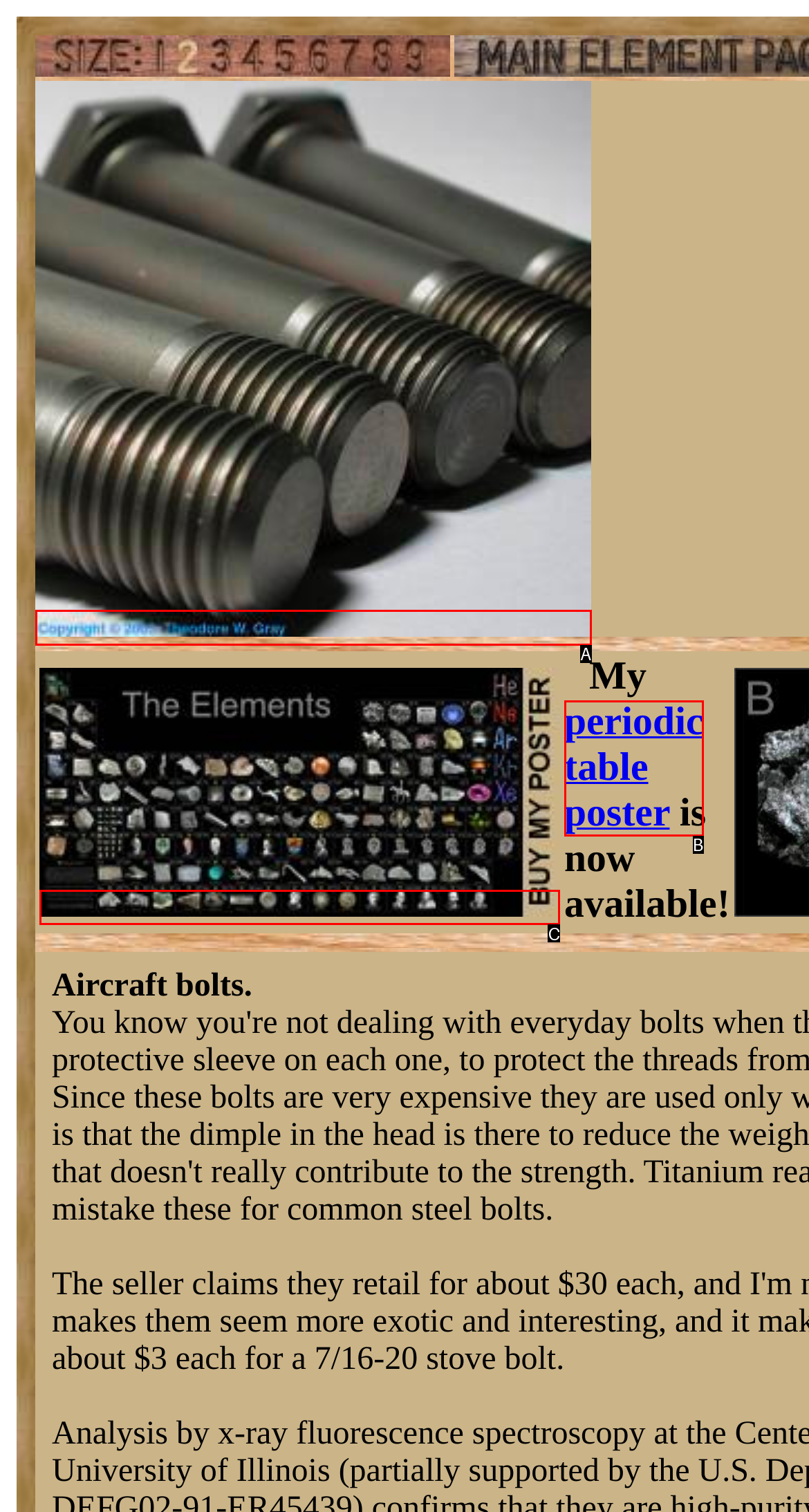Based on the element described as: periodic table poster
Find and respond with the letter of the correct UI element.

B